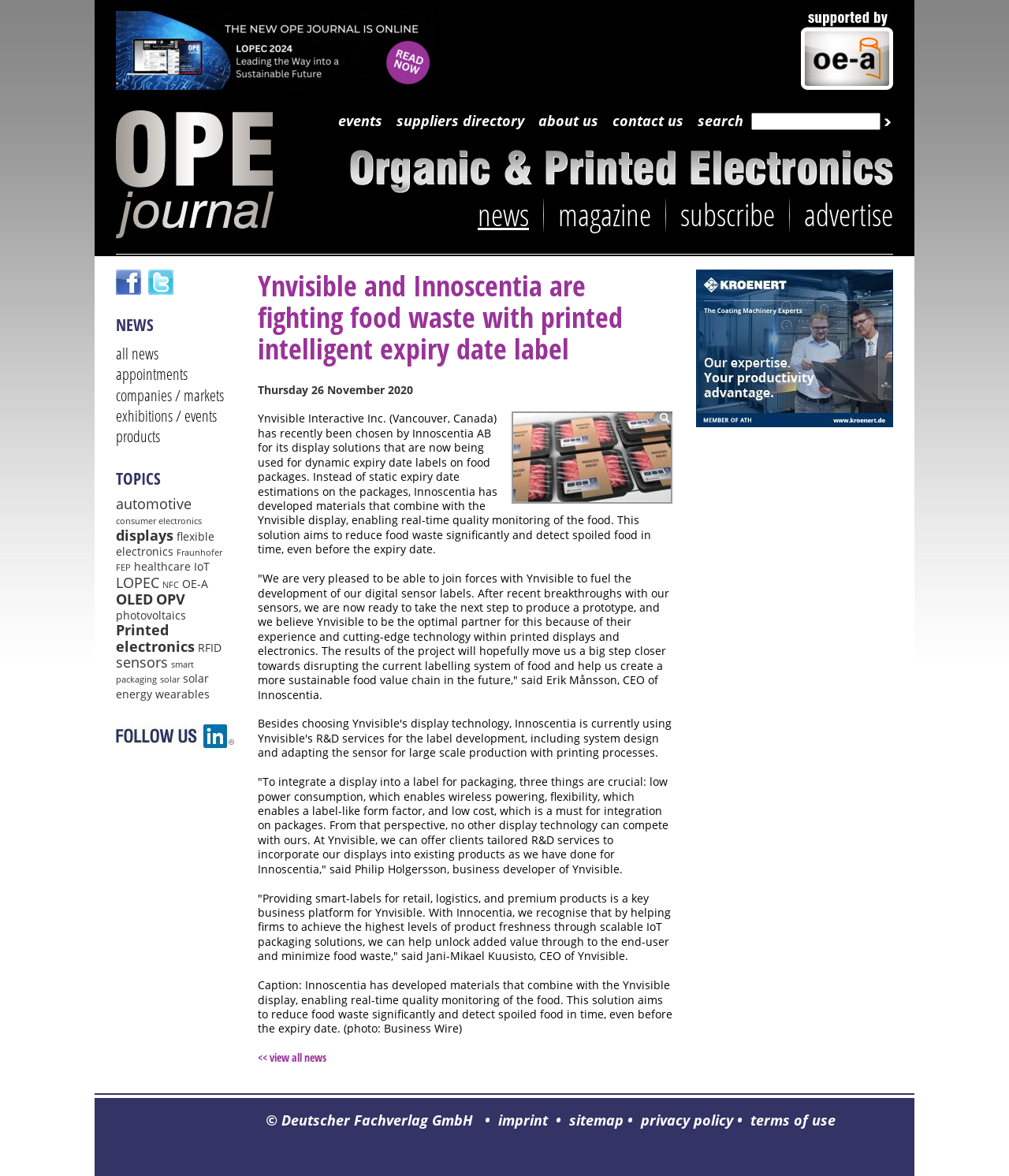Could you provide the bounding box coordinates for the portion of the screen to click to complete this instruction: "Search for keywords"?

[0.745, 0.096, 0.873, 0.111]